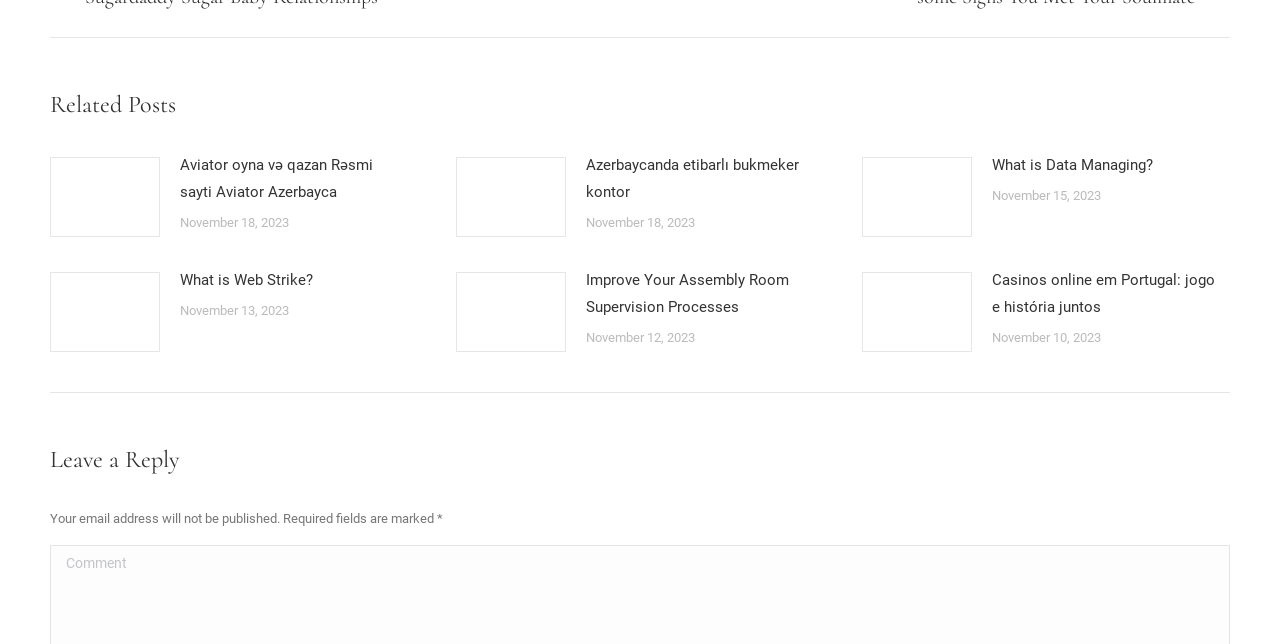Given the description of a UI element: "aria-label="Post image"", identify the bounding box coordinates of the matching element in the webpage screenshot.

[0.673, 0.244, 0.759, 0.368]